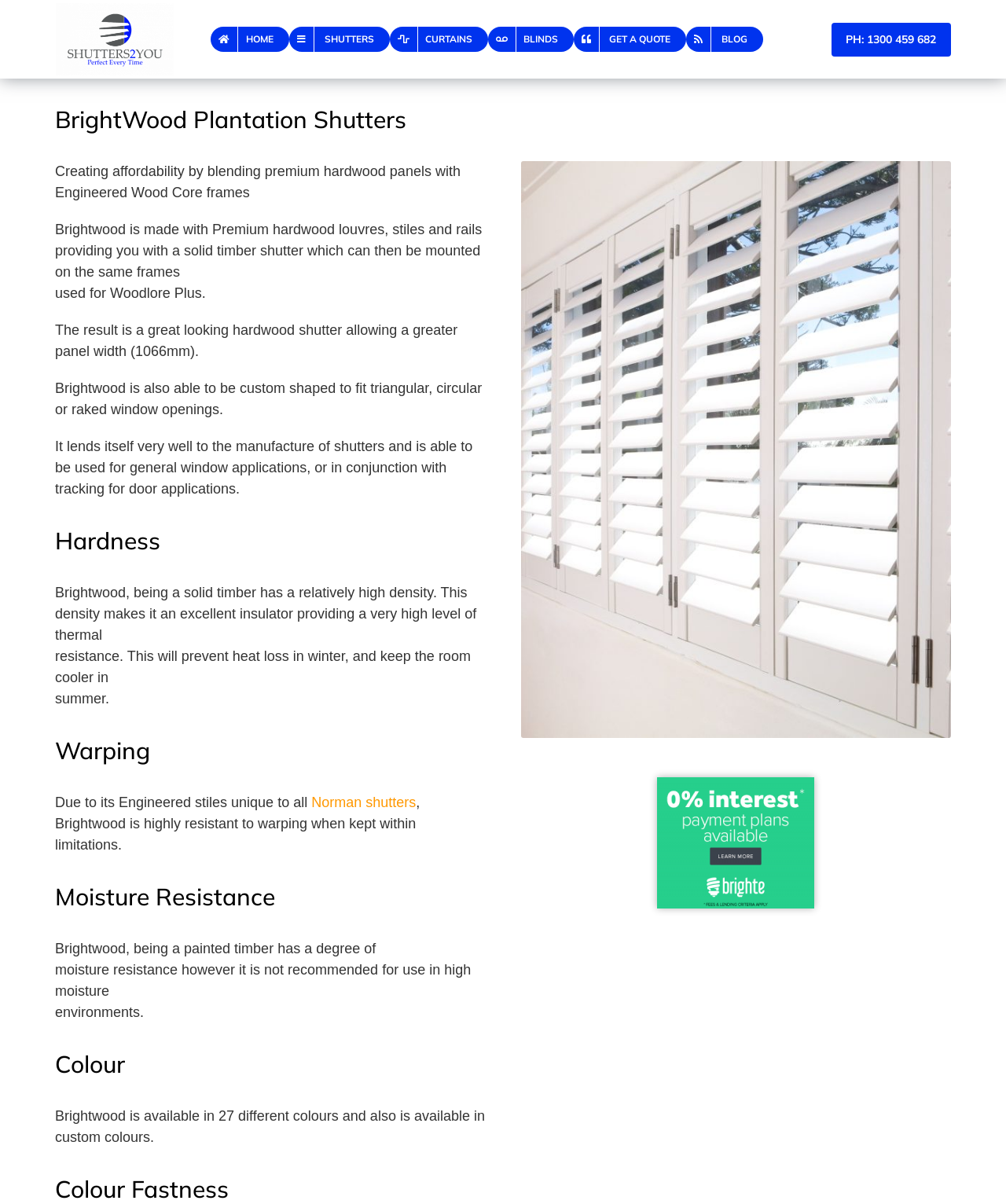Predict the bounding box of the UI element that fits this description: "Home".

[0.209, 0.0, 0.289, 0.065]